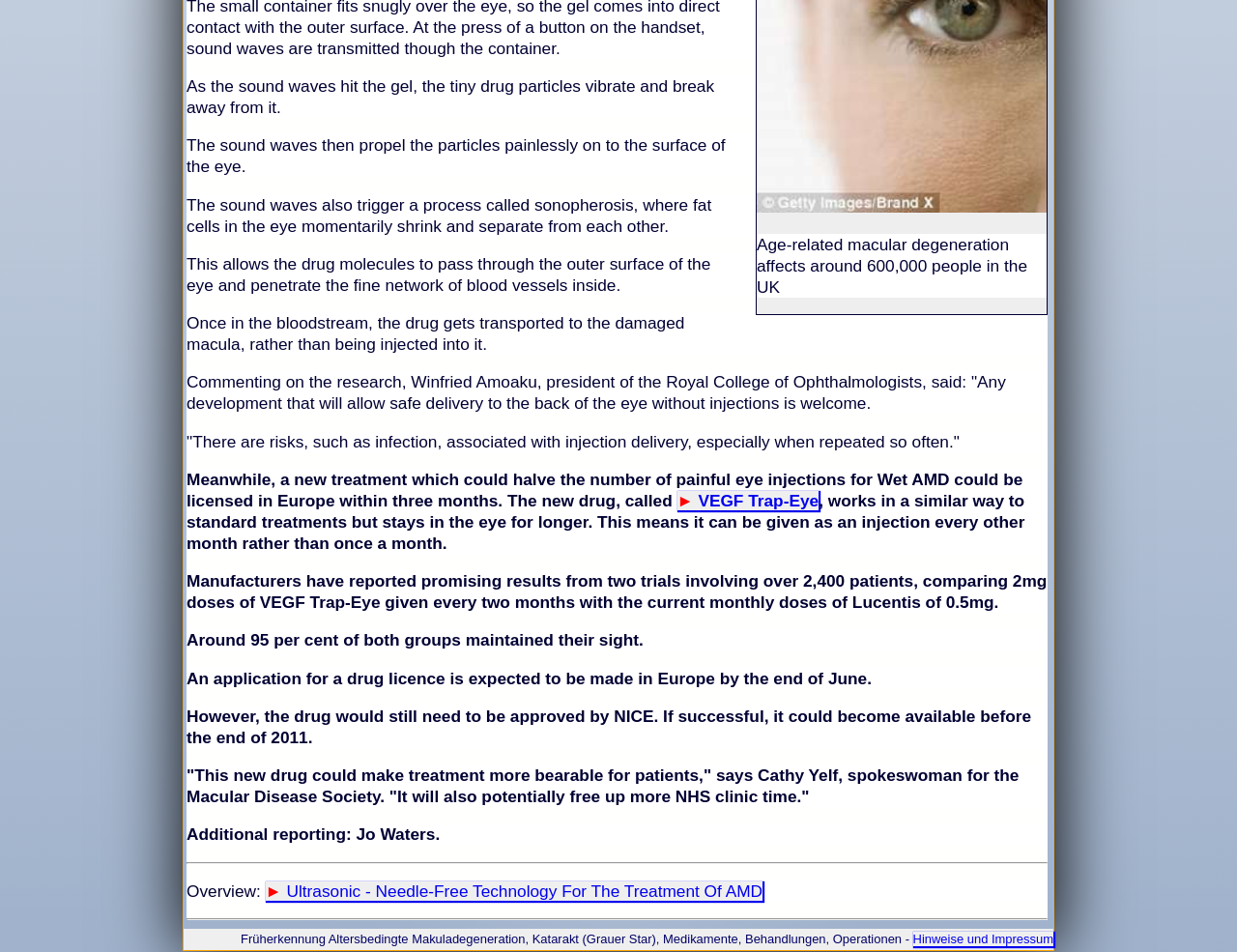Based on the element description VEGF Trap-Eye, identify the bounding box coordinates for the UI element. The coordinates should be in the format (top-left x, top-left y, bottom-right x, bottom-right y) and within the 0 to 1 range.

[0.547, 0.516, 0.662, 0.536]